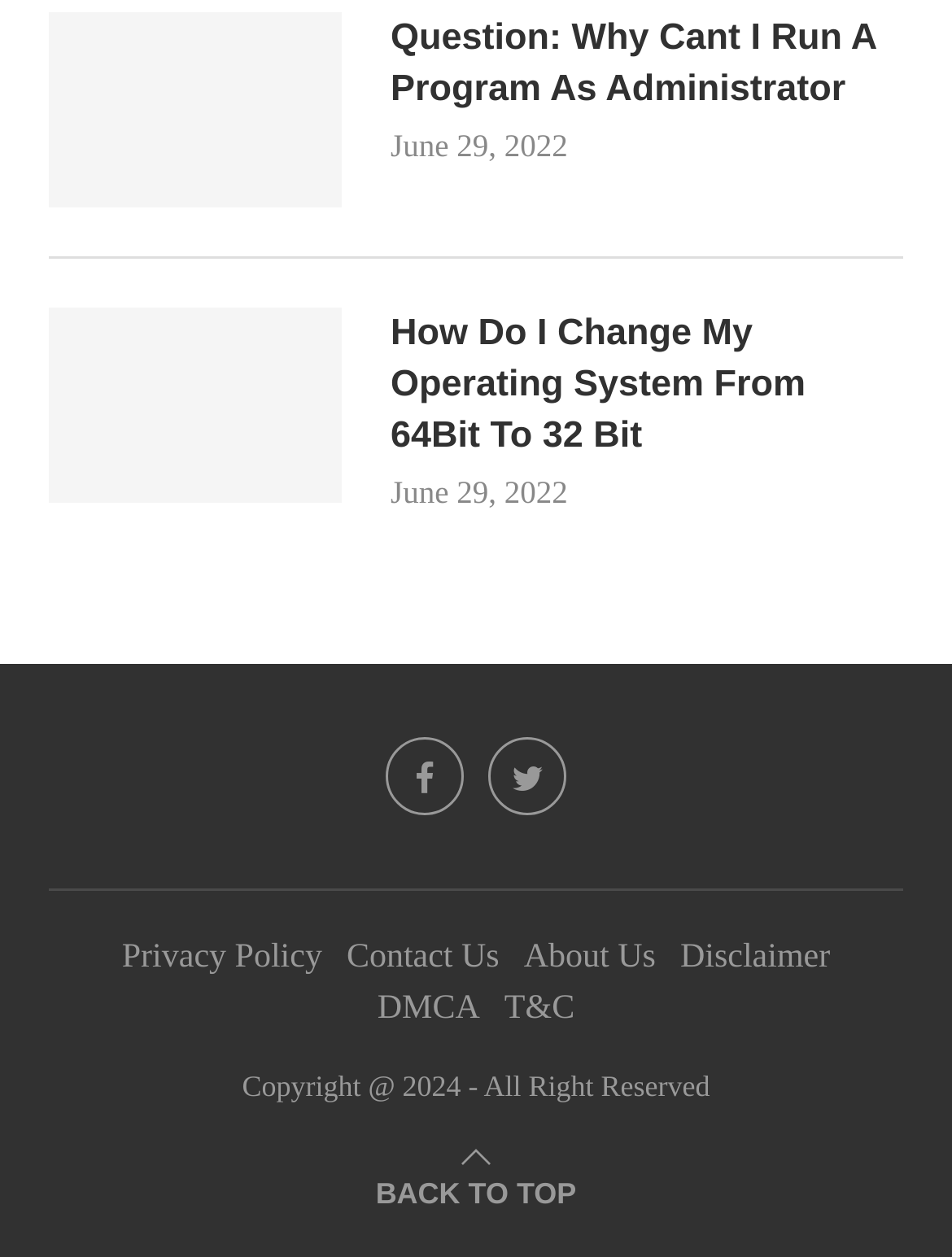Find the bounding box coordinates for the HTML element specified by: "Ok".

None